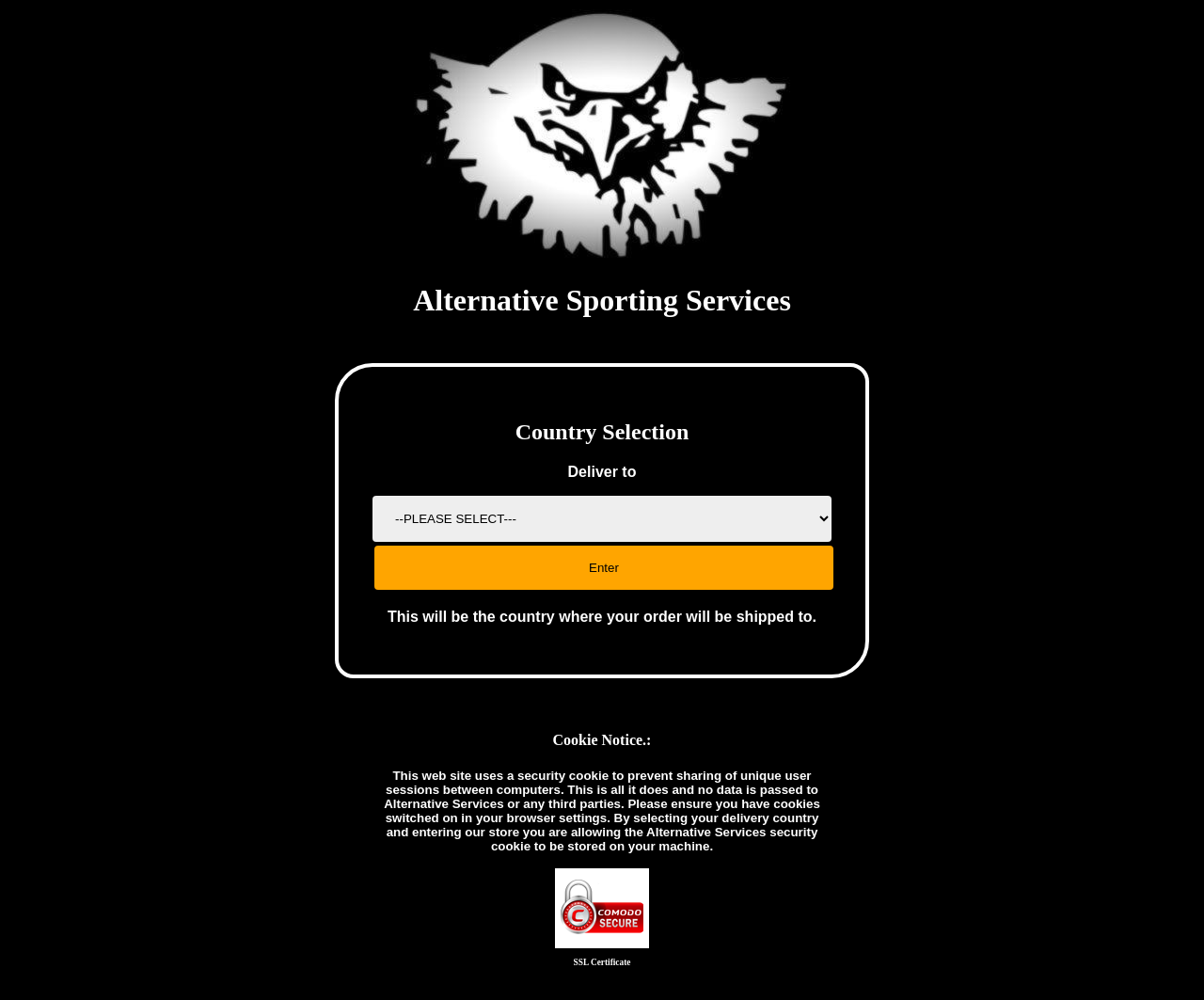Please extract the title of the webpage.

Alternative Sporting Services